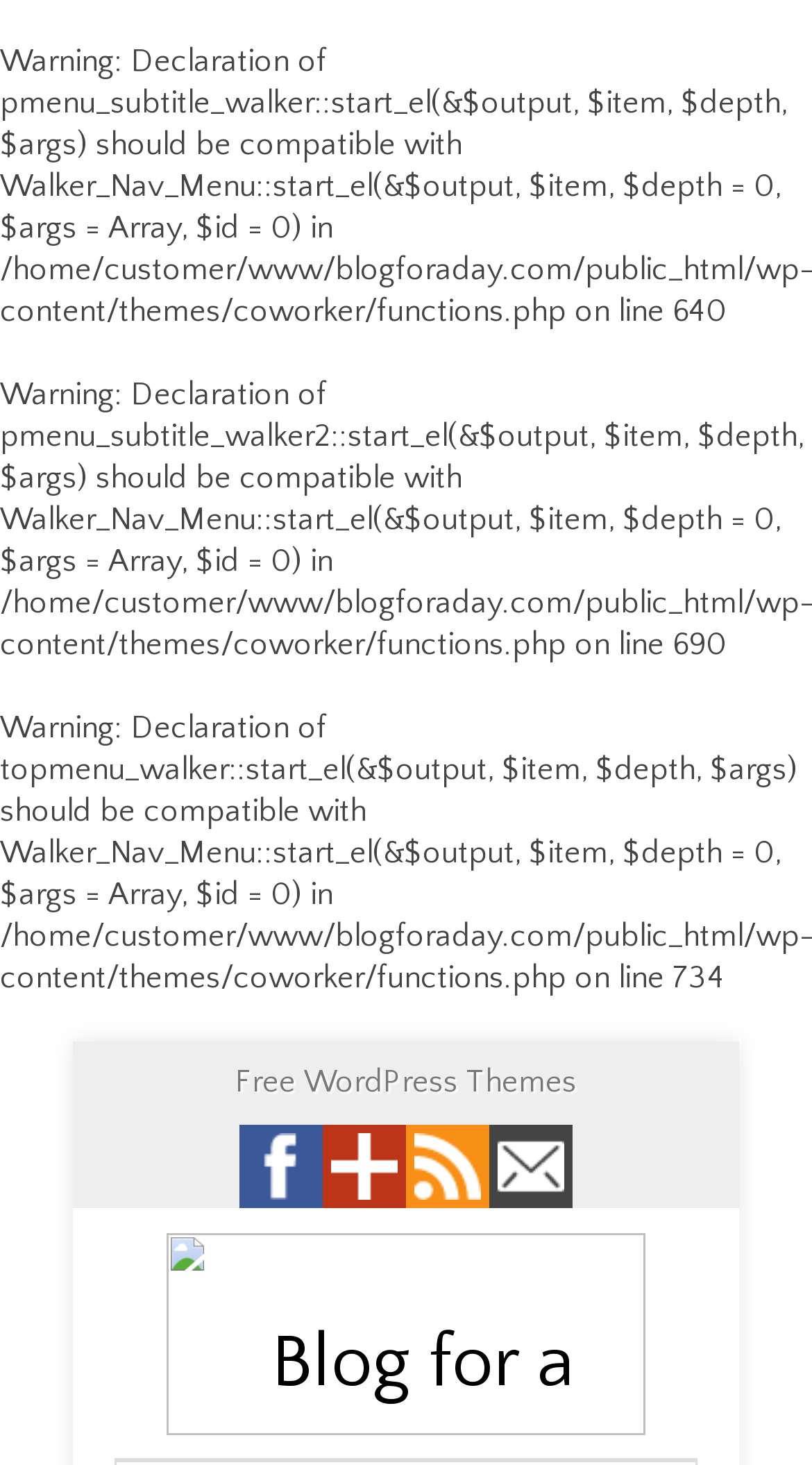Determine the bounding box for the HTML element described here: "e-mail". The coordinates should be given as [left, top, right, bottom] with each number being a float between 0 and 1.

[0.603, 0.768, 0.705, 0.825]